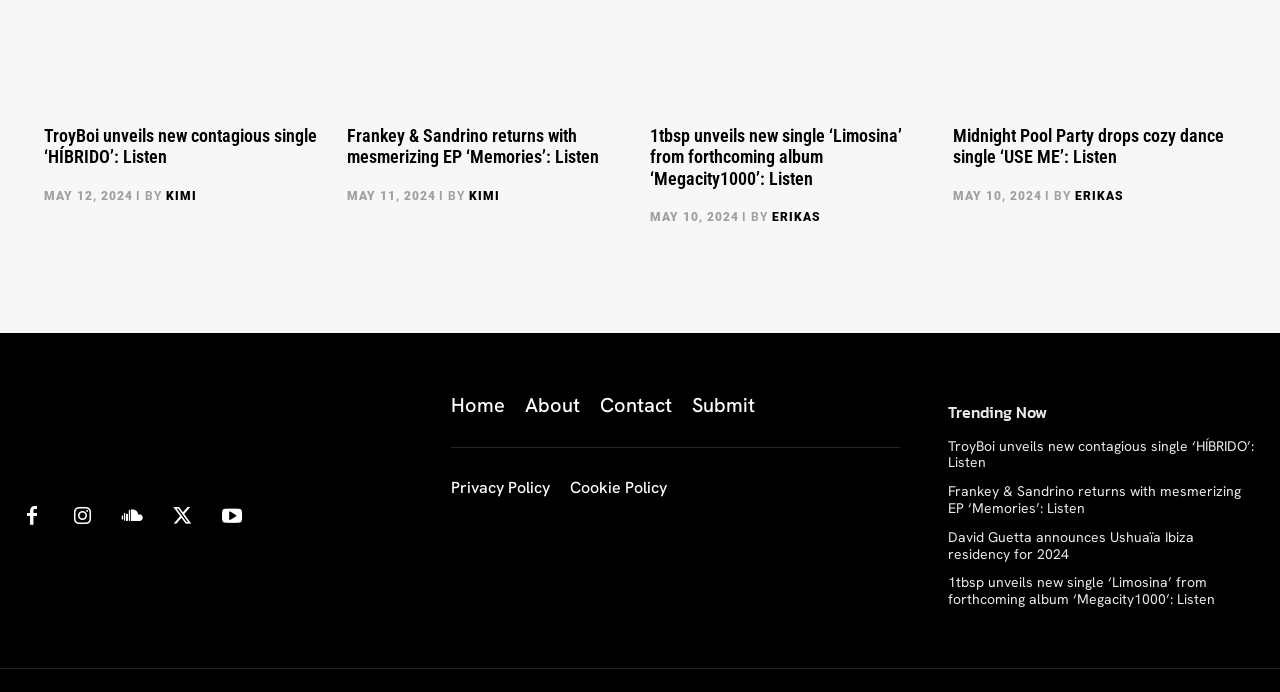Identify the bounding box coordinates of the region that needs to be clicked to carry out this instruction: "Click on the 'TroyBoi unveils new contagious single ‘HÍBRIDO’: Listen' article". Provide these coordinates as four float numbers ranging from 0 to 1, i.e., [left, top, right, bottom].

[0.034, 0.18, 0.255, 0.243]